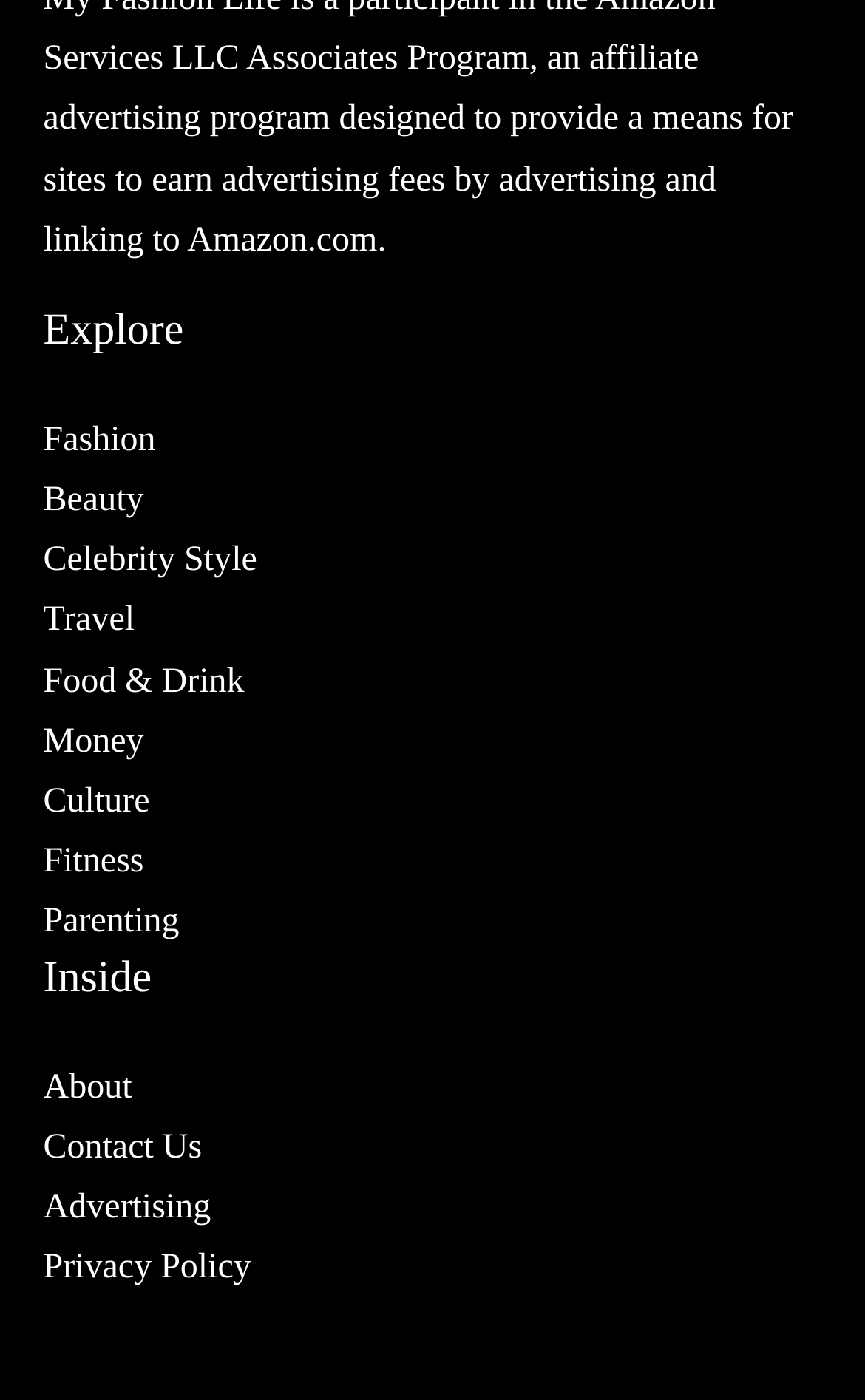Please provide the bounding box coordinates for the UI element as described: "Food & Drink". The coordinates must be four floats between 0 and 1, represented as [left, top, right, bottom].

[0.05, 0.507, 0.282, 0.534]